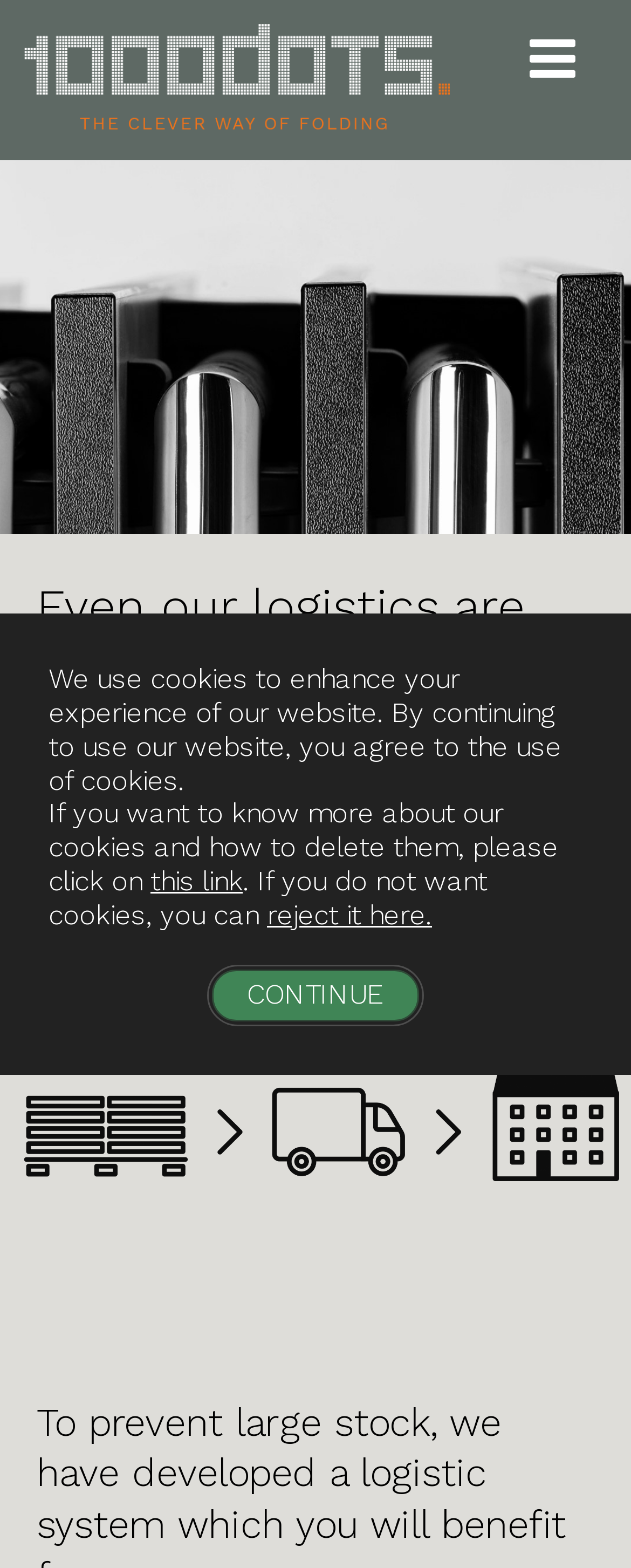Calculate the bounding box coordinates of the UI element given the description: "this link".

[0.238, 0.552, 0.385, 0.572]